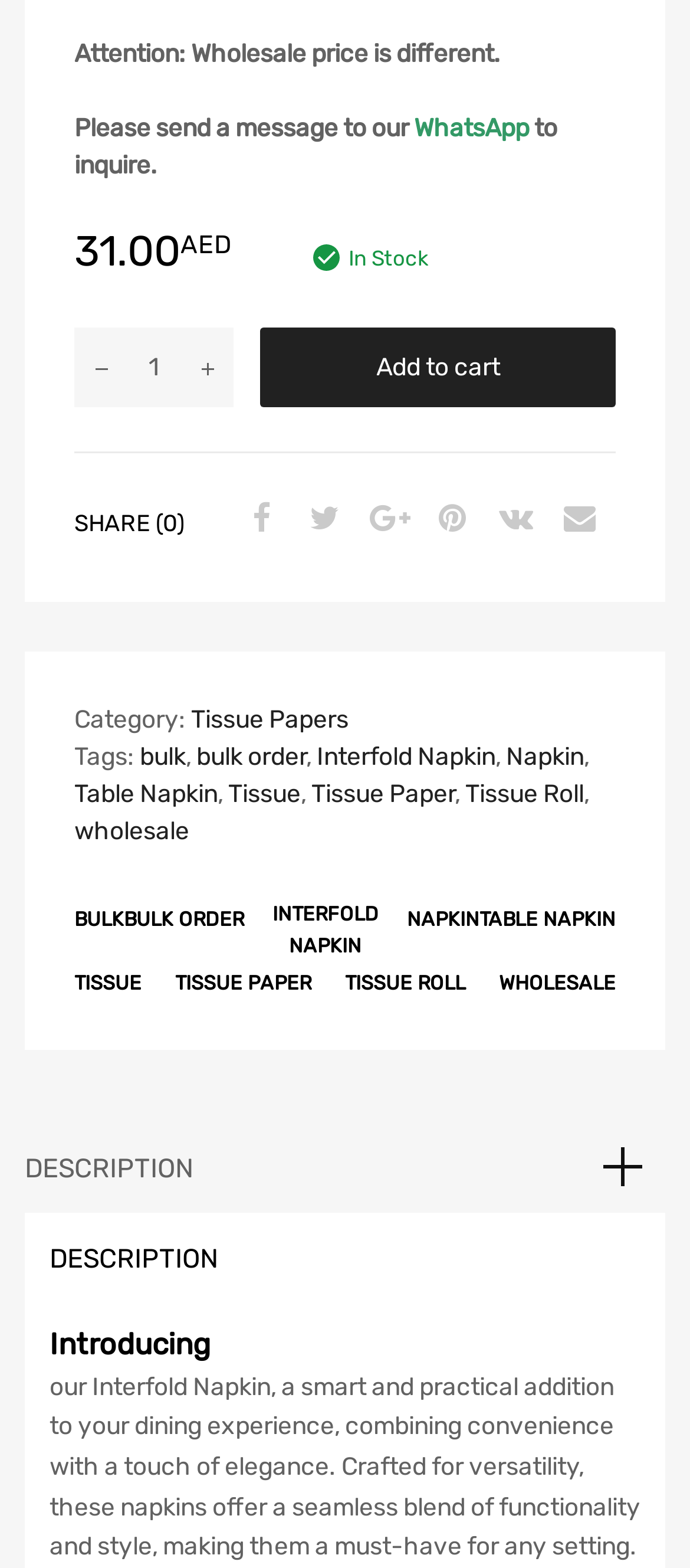Using floating point numbers between 0 and 1, provide the bounding box coordinates in the format (top-left x, top-left y, bottom-right x, bottom-right y). Locate the UI element described here: Add to cart

[0.377, 0.209, 0.892, 0.26]